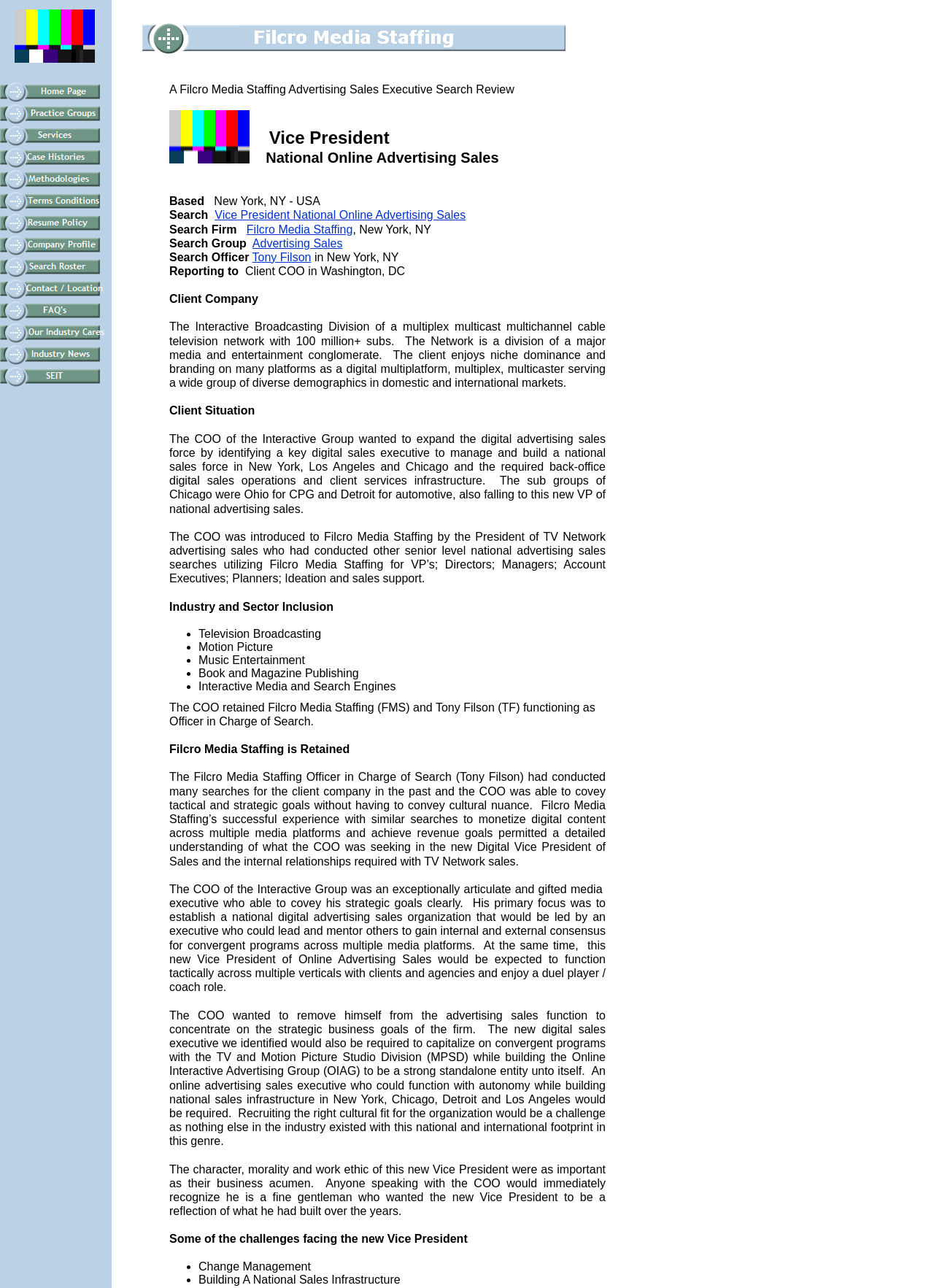Please find the bounding box coordinates of the section that needs to be clicked to achieve this instruction: "view Executive Search Firm Services Offerd by Filcro Media Staffing".

[0.0, 0.108, 0.117, 0.114]